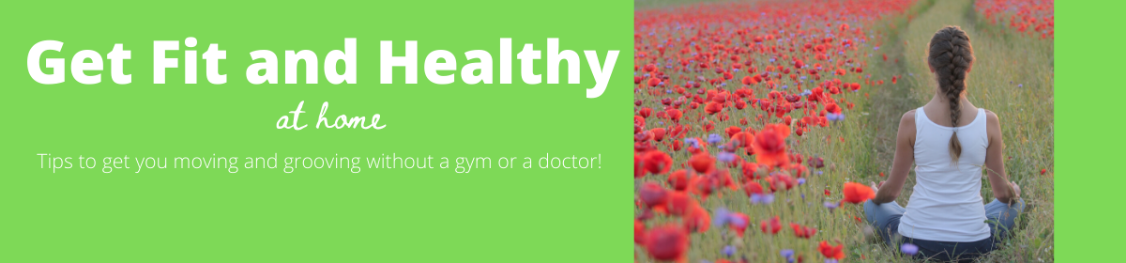Give a comprehensive caption that covers the entire image content.

The image features a serene and inspiring scene, highlighting the theme "Get Fit and Healthy at Home." It prominently displays a woman sitting peacefully amidst a vibrant field filled with colorful wildflowers, suggesting relaxation, mindfulness, and connection with nature. The background showcases a stunning display of red poppies, creating a striking contrast to the bright green backdrop that emphasizes a commitment to health and fitness. Accompanying this idyllic image is the motivational text, "Tips to get you moving and grooving without a gym or a doctor!" This invites viewers to embrace a healthy lifestyle from the comfort of their homes, underscoring the accessibility of well-being through simple practices and natural surroundings.